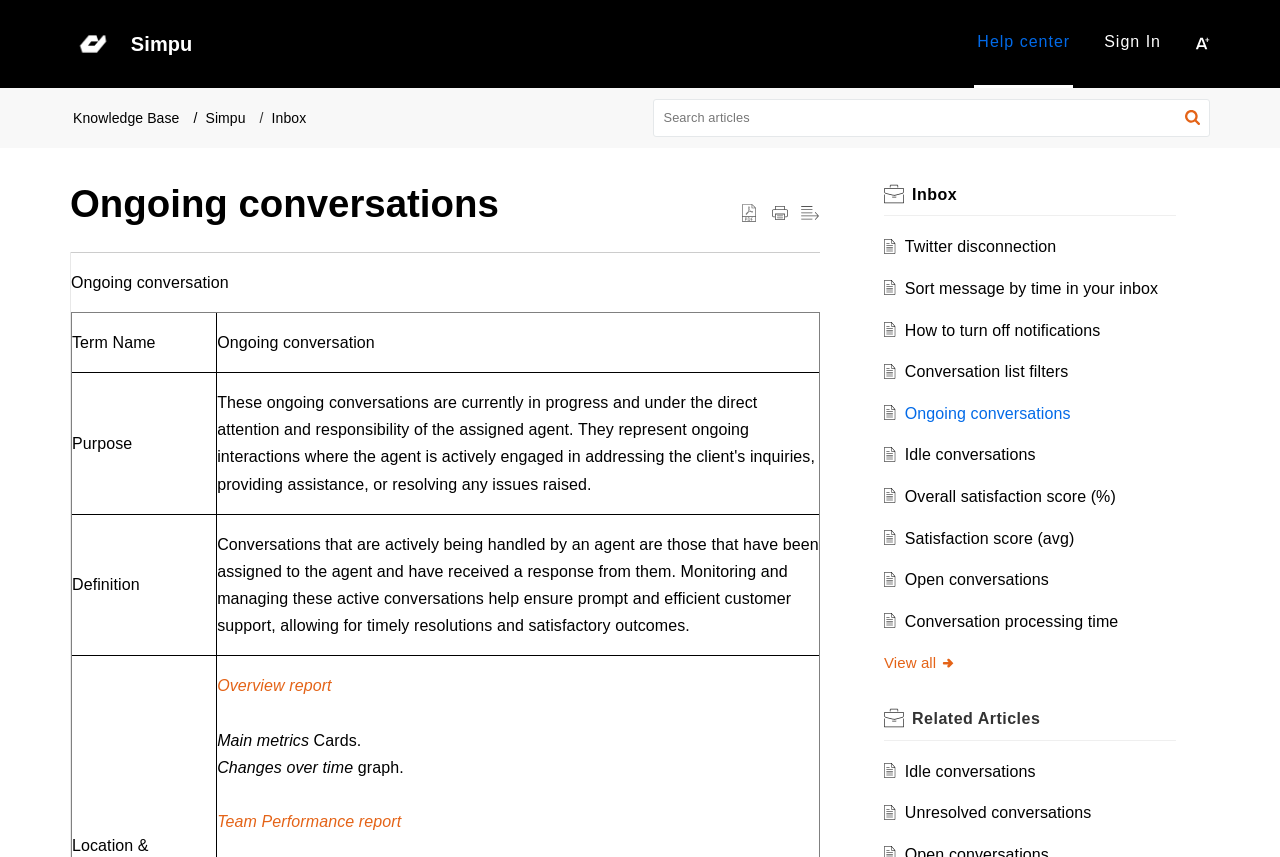Identify the bounding box for the UI element specified in this description: "Simpu". The coordinates must be four float numbers between 0 and 1, formatted as [left, top, right, bottom].

[0.16, 0.128, 0.192, 0.147]